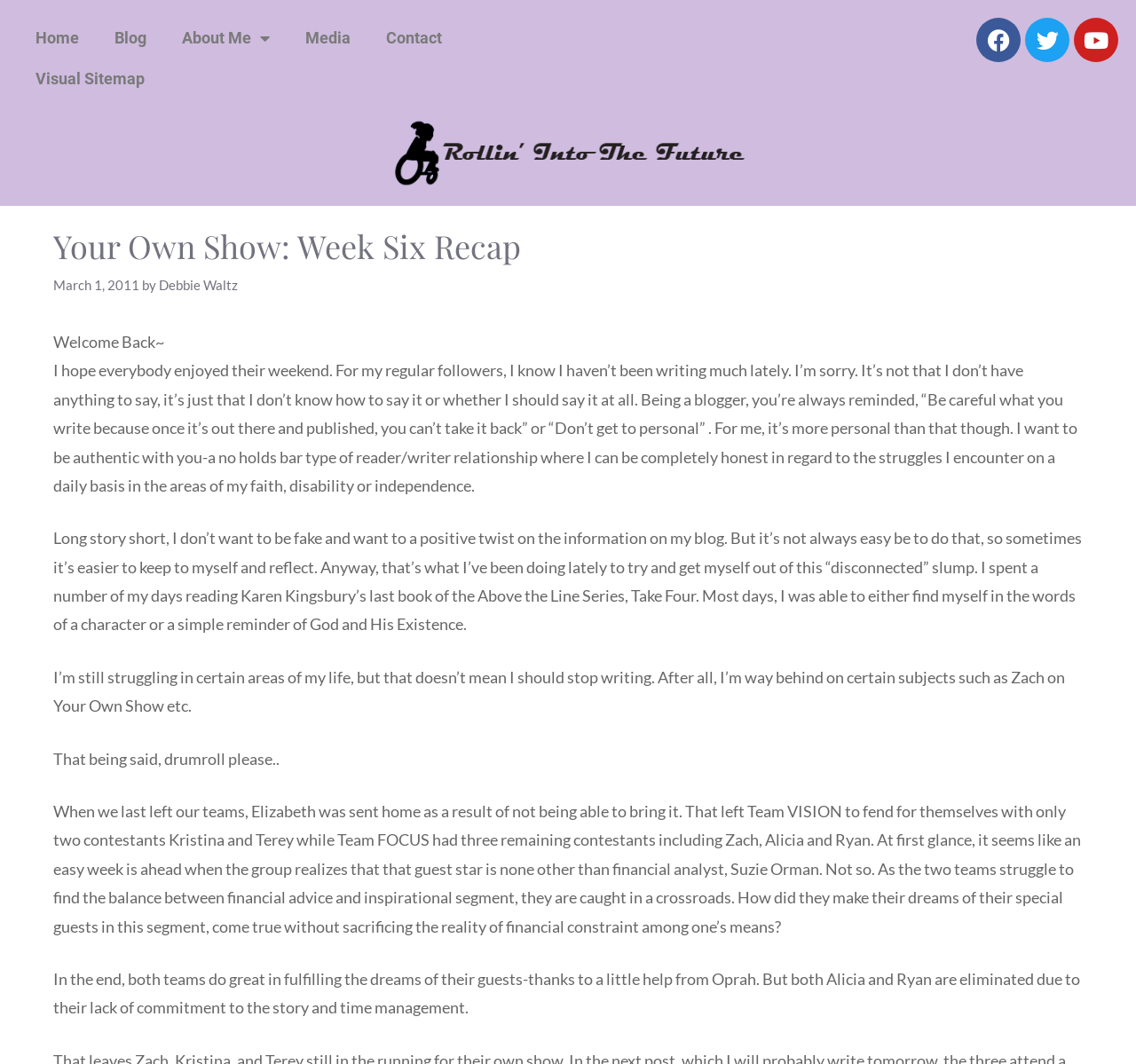Answer briefly with one word or phrase:
What is the author of the current blog post?

Debbie Waltz